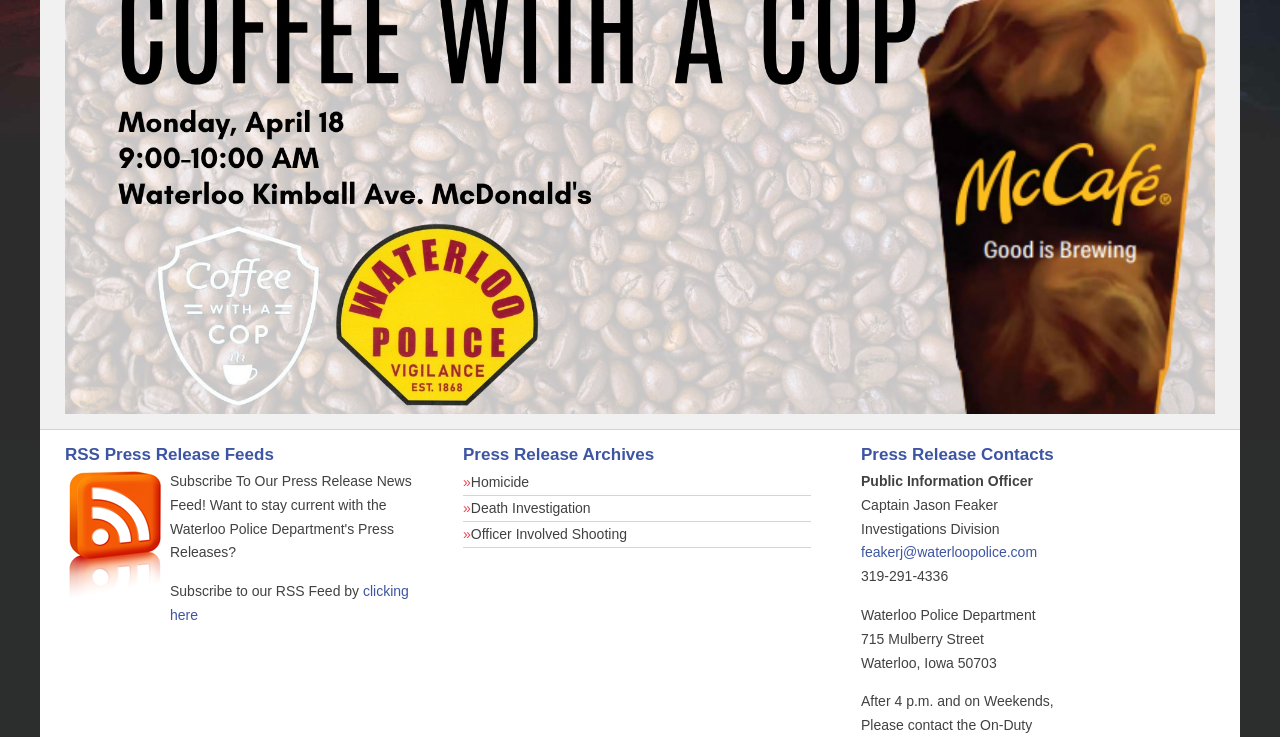Given the webpage screenshot, identify the bounding box of the UI element that matches this description: "Death Investigation".

[0.362, 0.679, 0.461, 0.7]